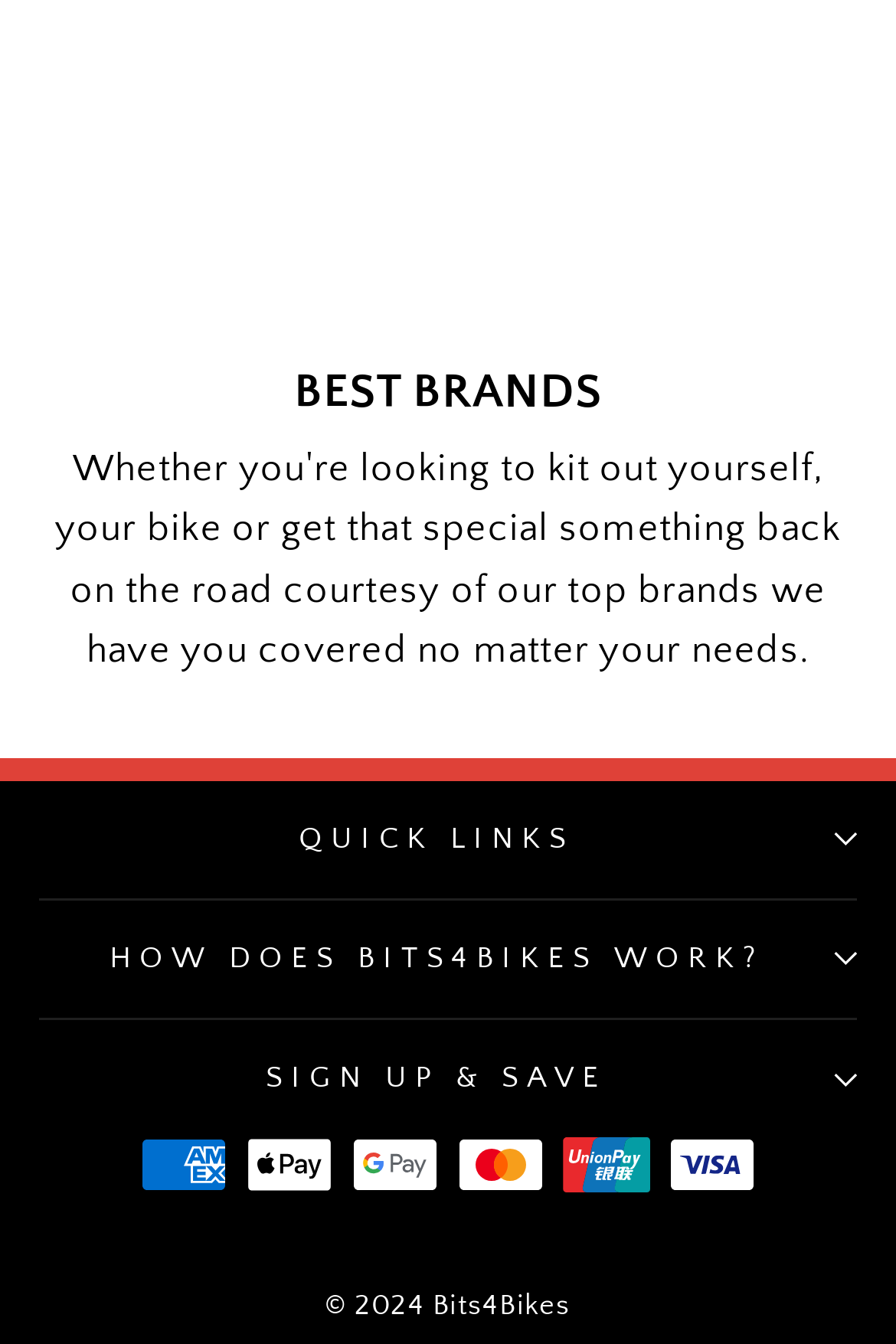Are there any social media links? Look at the image and give a one-word or short phrase answer.

No